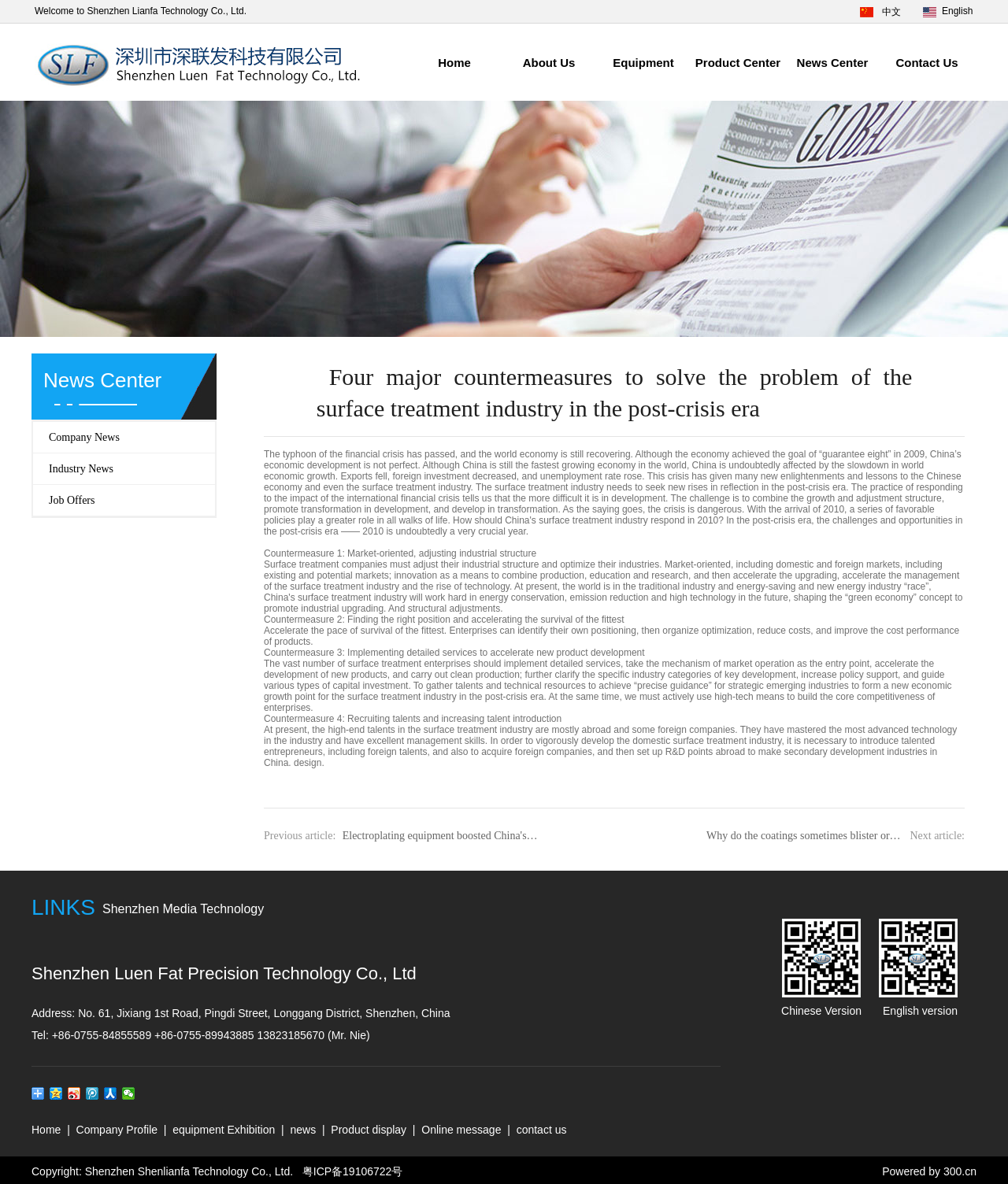Identify the bounding box for the UI element specified in this description: "Powered by 300.cn". The coordinates must be four float numbers between 0 and 1, formatted as [left, top, right, bottom].

[0.875, 0.985, 0.969, 0.995]